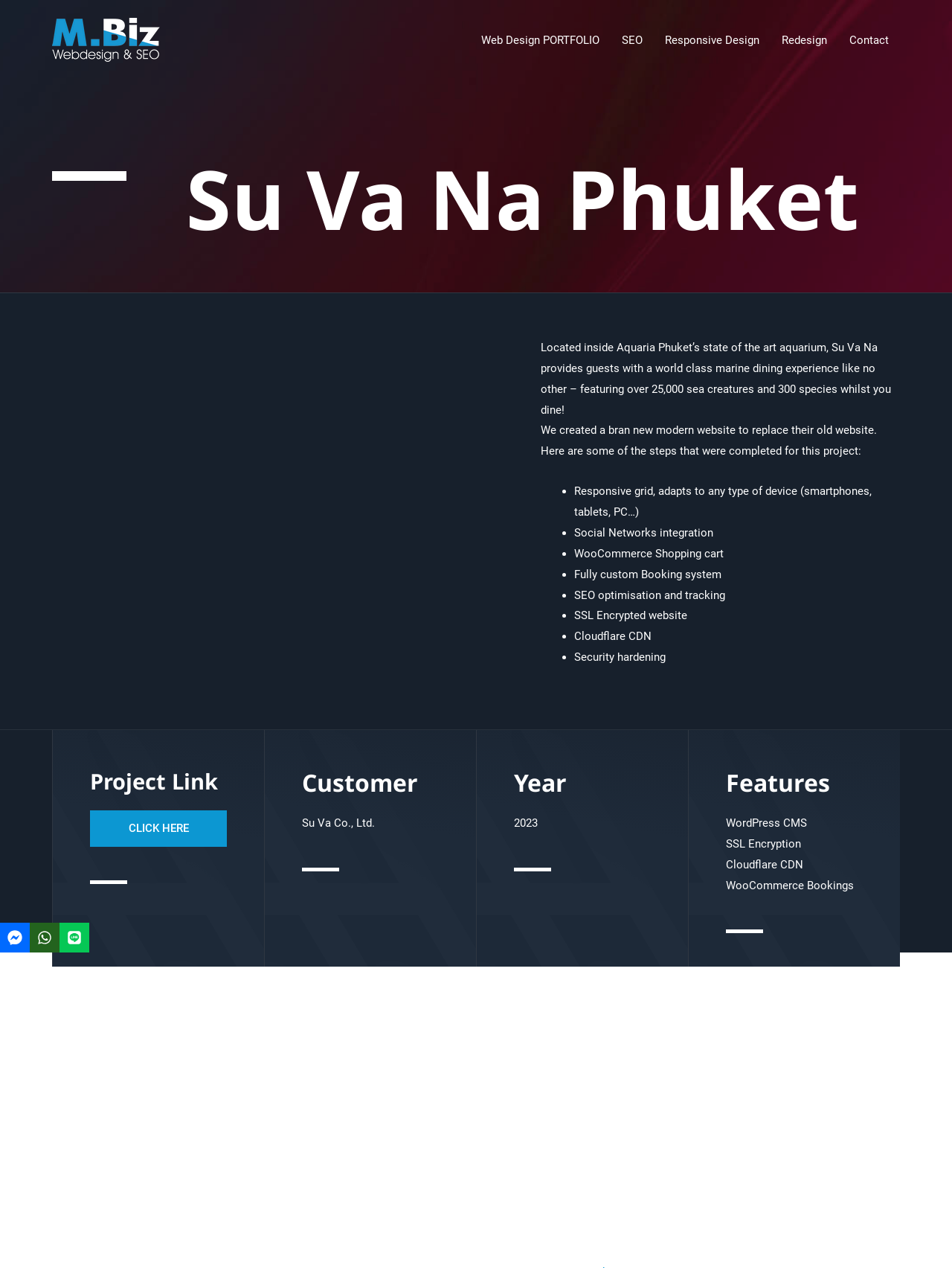Specify the bounding box coordinates of the element's area that should be clicked to execute the given instruction: "Click the Project Link". The coordinates should be four float numbers between 0 and 1, i.e., [left, top, right, bottom].

[0.095, 0.639, 0.238, 0.668]